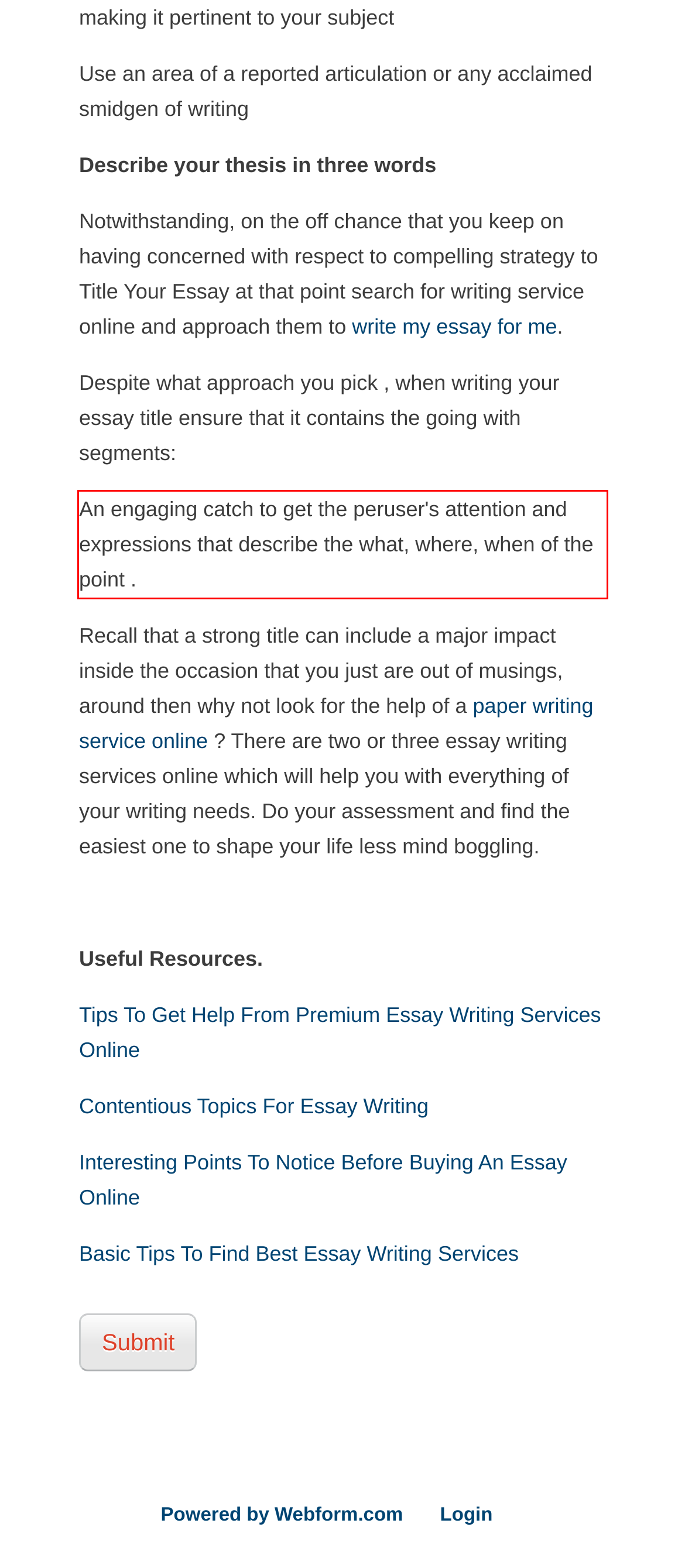Please identify the text within the red rectangular bounding box in the provided webpage screenshot.

An engaging catch to get the peruser's attention and expressions that describe the what, where, when of the point .